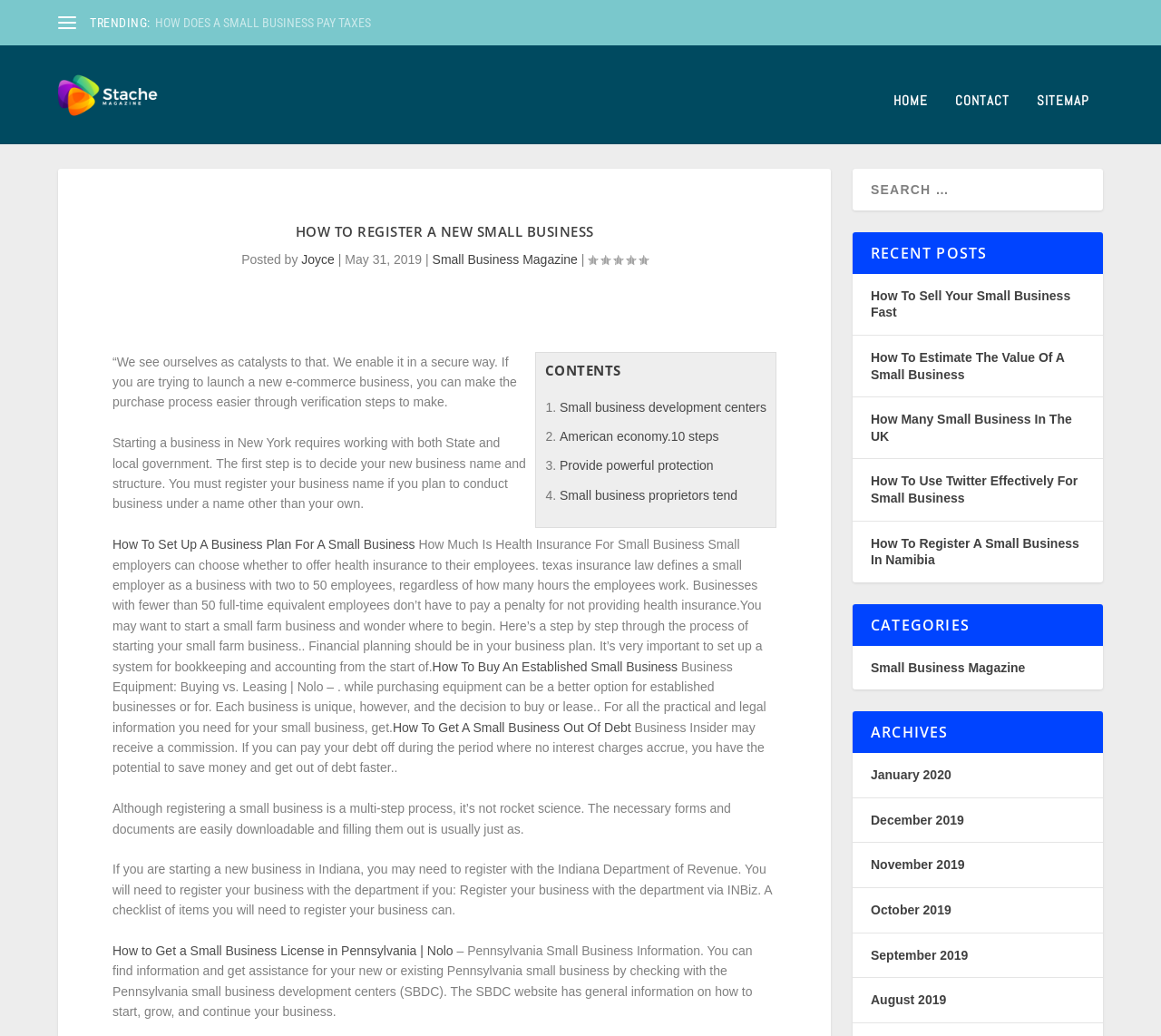What is the topic of the article?
Using the screenshot, give a one-word or short phrase answer.

Registering a small business